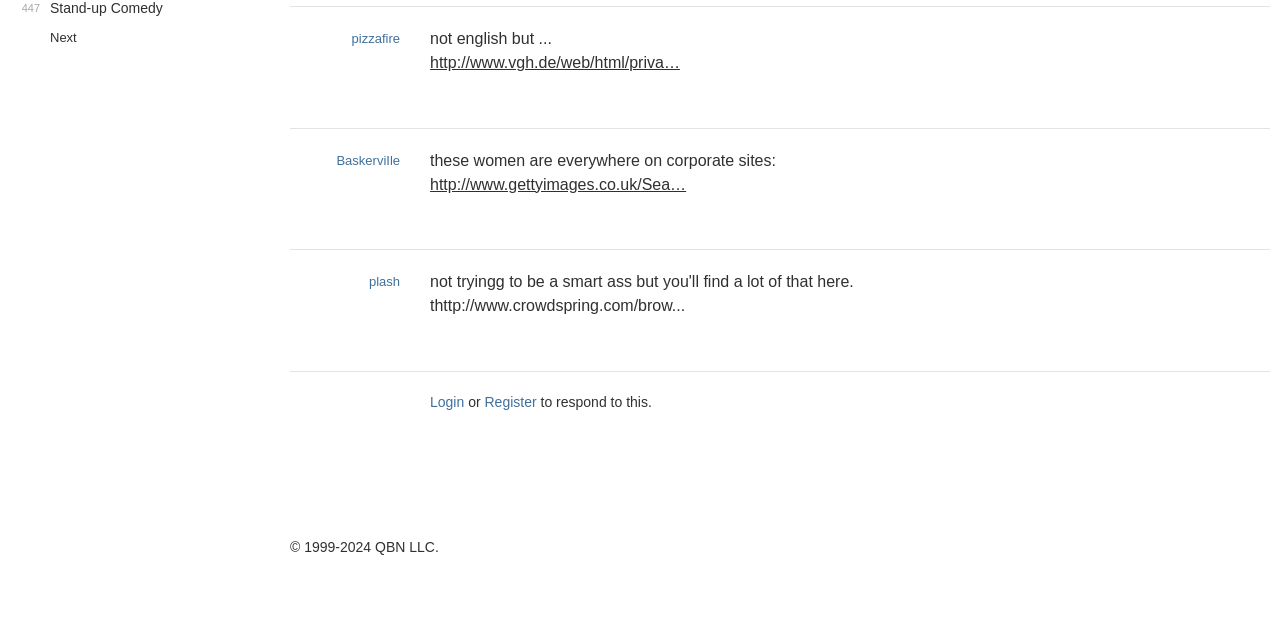Given the element description http://www.gettyimages.co.uk/Sea…, specify the bounding box coordinates of the corresponding UI element in the format (top-left x, top-left y, bottom-right x, bottom-right y). All values must be between 0 and 1.

[0.336, 0.275, 0.536, 0.301]